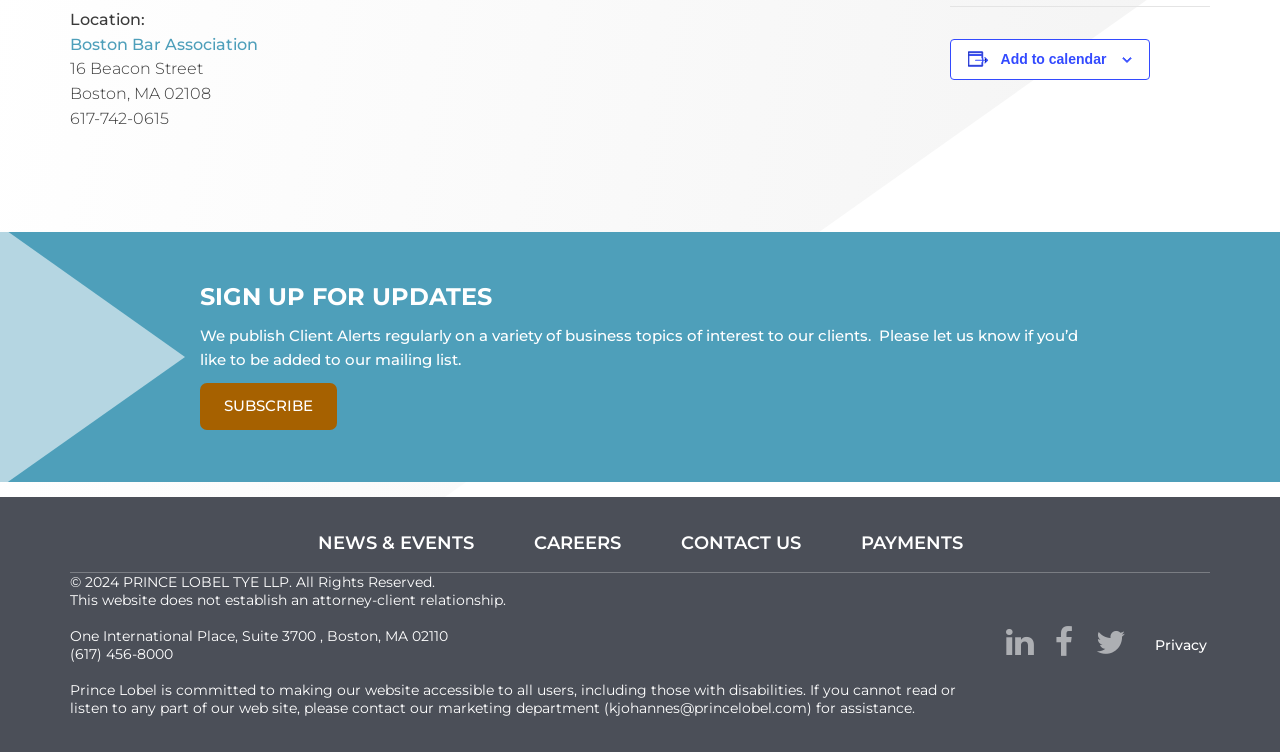Identify the bounding box for the UI element described as: "News & Events". The coordinates should be four float numbers between 0 and 1, i.e., [left, top, right, bottom].

[0.244, 0.7, 0.374, 0.743]